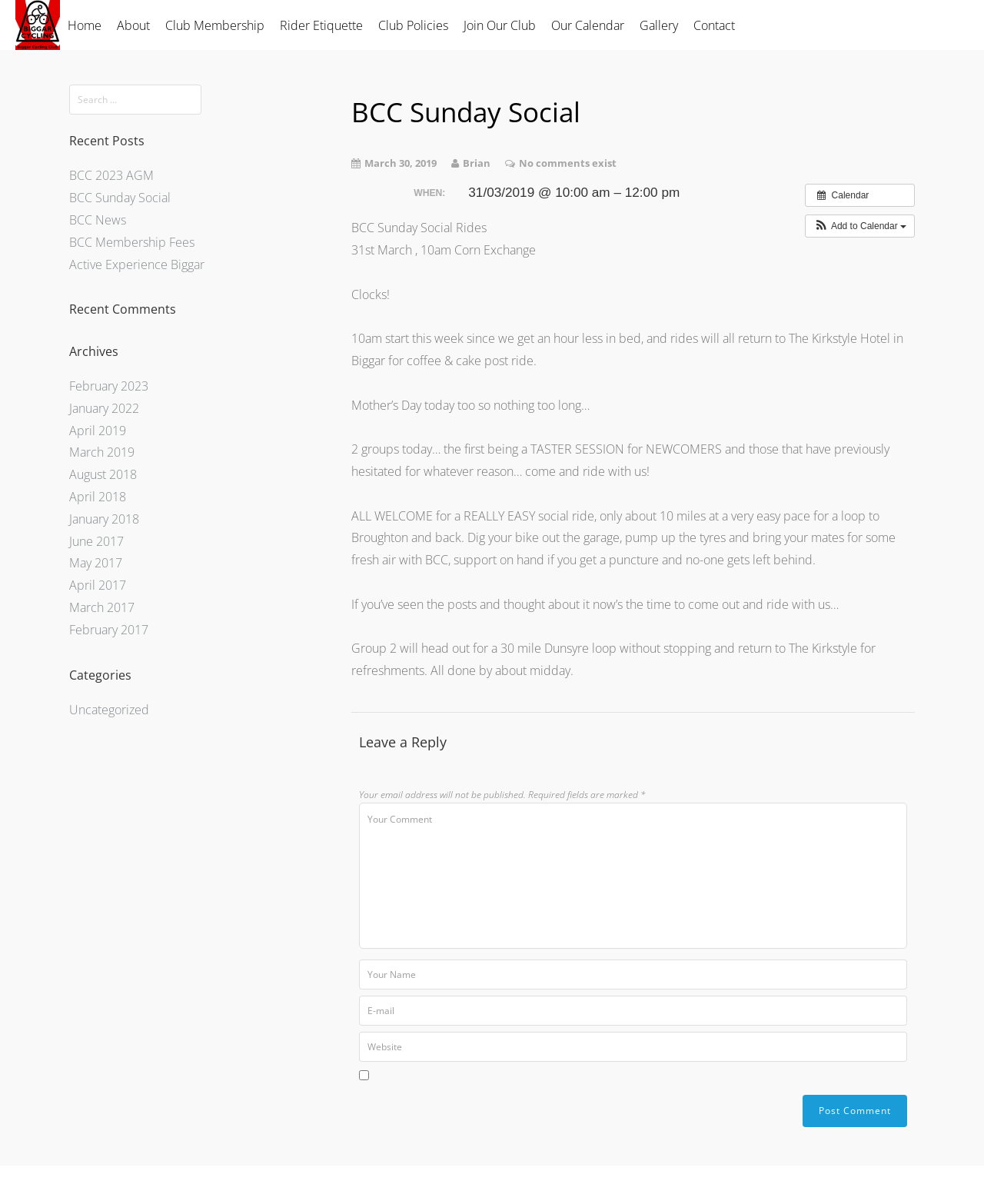Summarize the webpage comprehensively, mentioning all visible components.

The webpage is about the Biggar Cycling Club (BCC) and its Sunday Social Rides. At the top, there is a logo and a navigation menu with links to different sections of the website, including Home, About, Club Membership, and more.

Below the navigation menu, there is a main content area that takes up most of the page. The title "BCC Sunday Social" is prominently displayed, followed by the date "March 30, 2019" and the author's name "Brian". There is also a link to add comments and a calendar icon with a link to add the event to a calendar.

The main content area is divided into two sections. The first section describes the Sunday Social Rides event, including the date, time, and location. It also mentions that the ride will be about 10 miles long and will return to the Kirkstyle Hotel in Biggar for coffee and cake. There are two groups: one for newcomers and those who want a easy ride, and another for more experienced riders who want to do a 30-mile loop.

The second section is a comment form where users can leave a reply. It includes fields for name, email, and comment, as well as a checkbox to save the user's name and email for future comments.

On the right-hand side of the page, there is a complementary section that takes up about a quarter of the page. It includes a search box, a list of recent posts, recent comments, archives, and categories. The archives section lists links to posts from different months and years, and the categories section lists links to posts categorized as "Uncategorized".

At the very bottom of the page, there is a footer section with a link to the theme designer and a copyright notice.